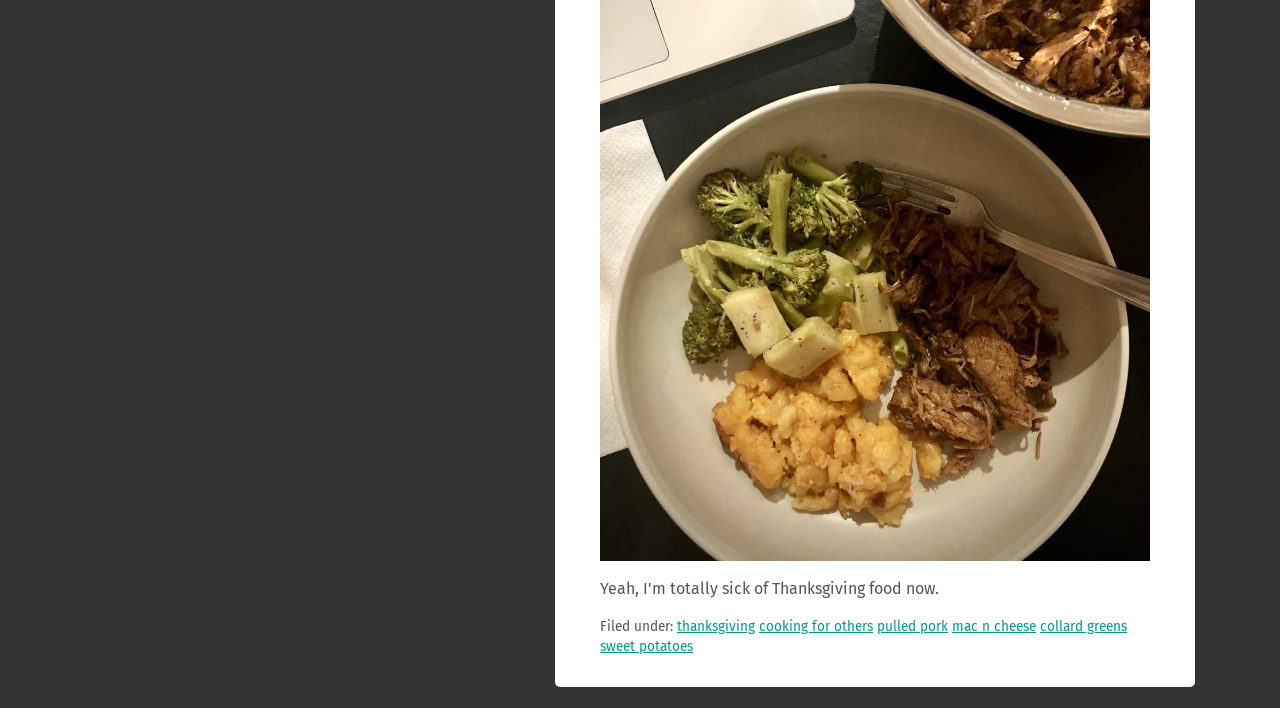Look at the image and write a detailed answer to the question: 
How many links are there under 'Filed under:'?

There are six links provided under 'Filed under:' which are 'thanksgiving', 'cooking for others', 'pulled pork', 'mac n cheese', 'collard greens', and 'sweet potatoes'.